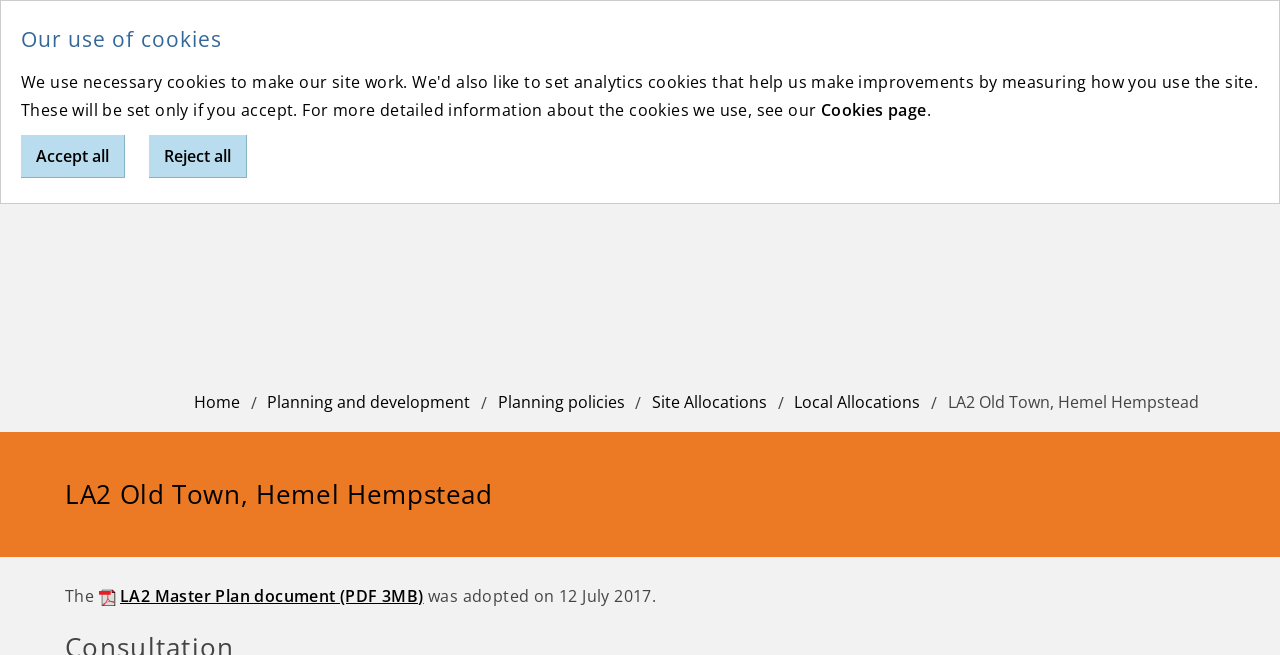Explain in detail what you observe on this webpage.

The webpage is about LA2 Old Town in Hemel Hempstead. At the top left corner, there is a Dacorum Borough Council logo that links to the homepage. Below the logo, there are four links: Resident, Business, A-Z of Services, and MyDacorum. 

To the right of these links, there is a search box with a search button. Above the search box, there is a heading that says "Our use of cookies" followed by a link to the Cookies page and two buttons: Accept all and Reject all.

On the left side of the page, there is a navigation menu with links to Home, Planning and development, Planning policies, Site Allocations, and Local Allocations. The current page, LA2 Old Town, Hemel Hempstead, is highlighted in this menu.

The main content of the page starts with a heading that says "LA2 Old Town, Hemel Hempstead". Below the heading, there is a sentence that says "The LA2 Master Plan document (PDF 3MB) was adopted on 12 July 2017." 

At the top right corner, there is a warning sign image. Below the warning sign, there is a notice about the UK Parliamentary general election, which provides information on how to vote and what to bring. The notice includes a link to the elections and voting pages. There is also a close button at the top right corner of the notice.